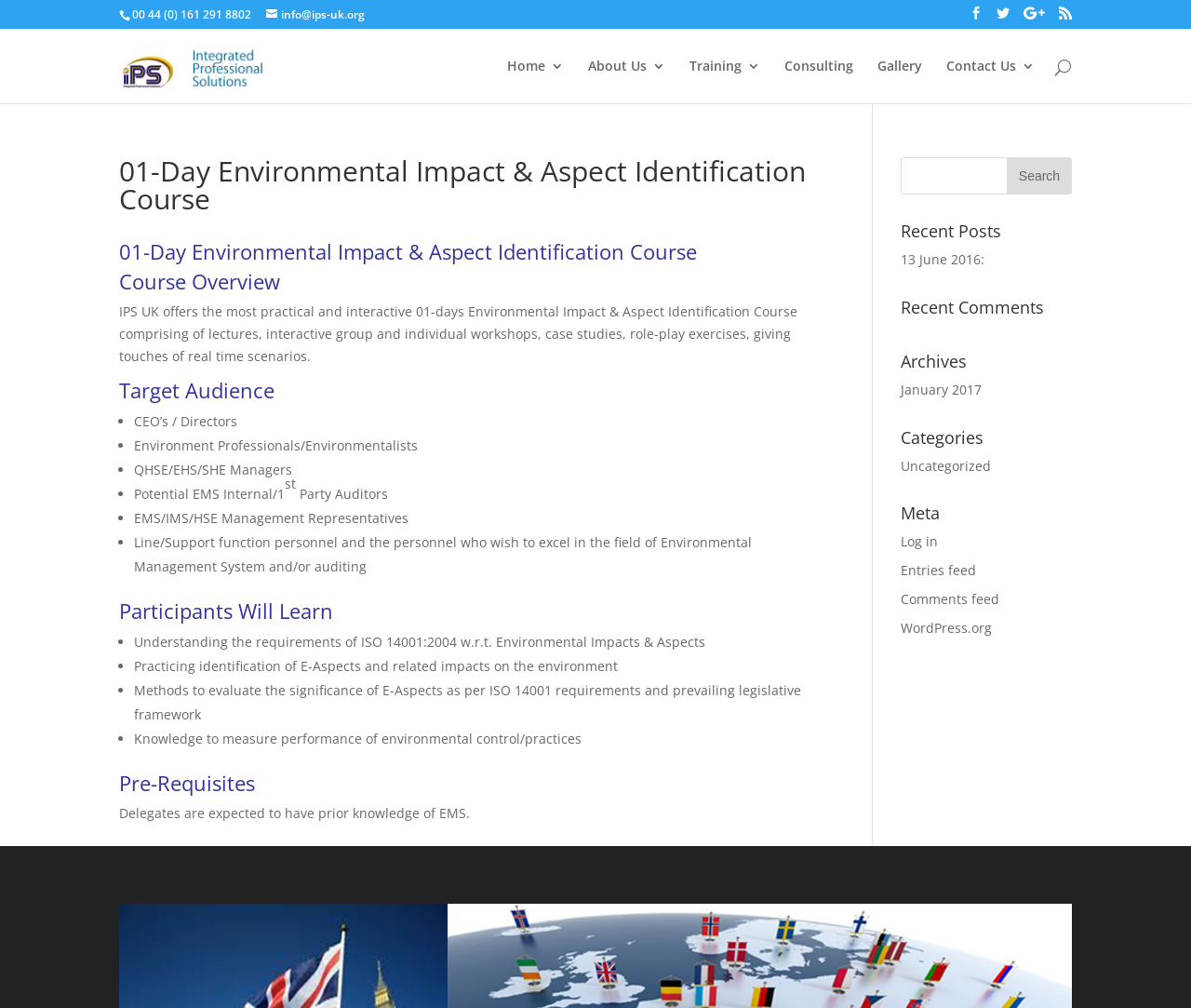Locate the heading on the webpage and return its text.

01-Day Environmental Impact & Aspect Identification Course